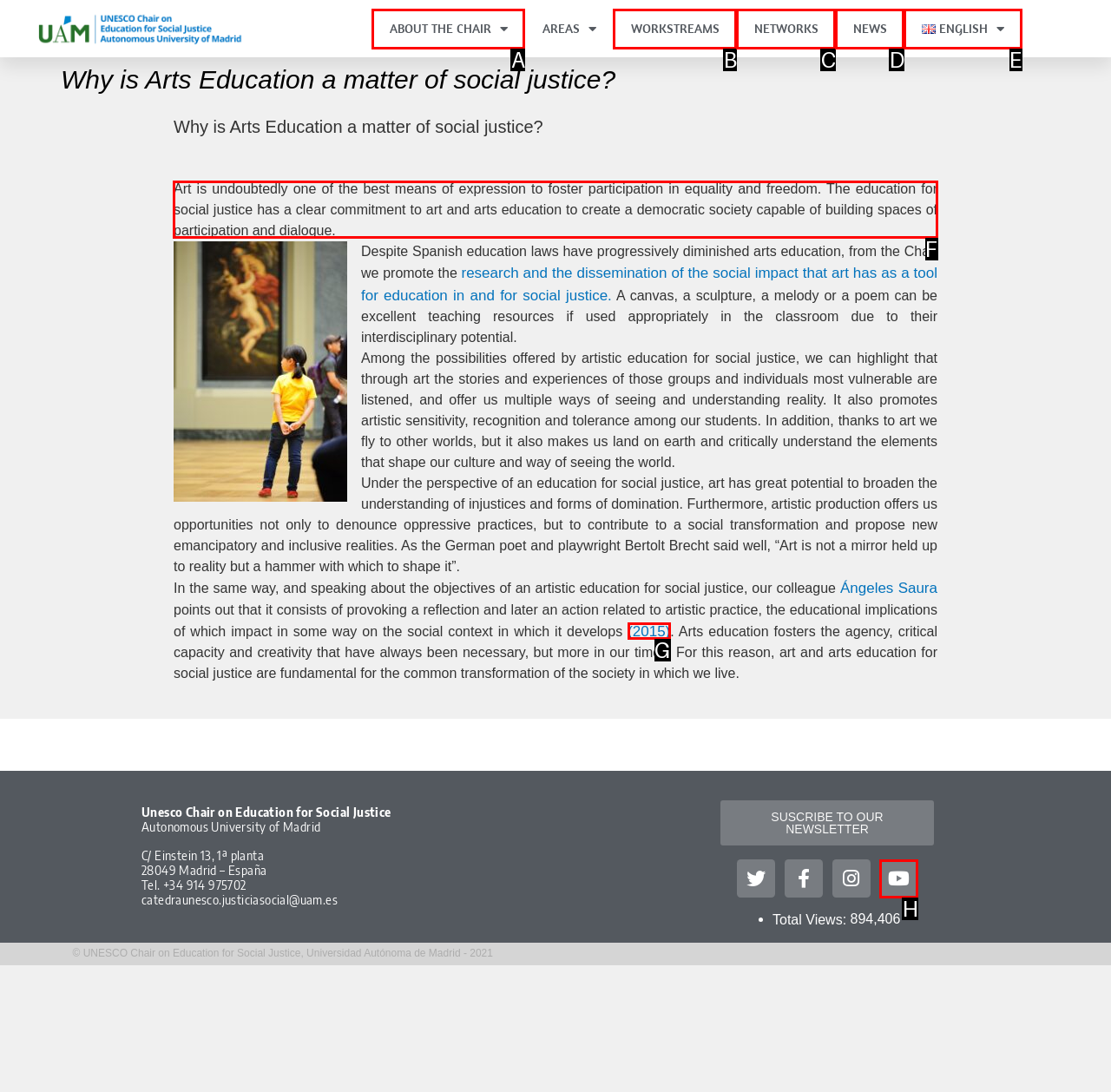Select the HTML element that needs to be clicked to perform the task: Read the article about Arts Education and social justice. Reply with the letter of the chosen option.

F